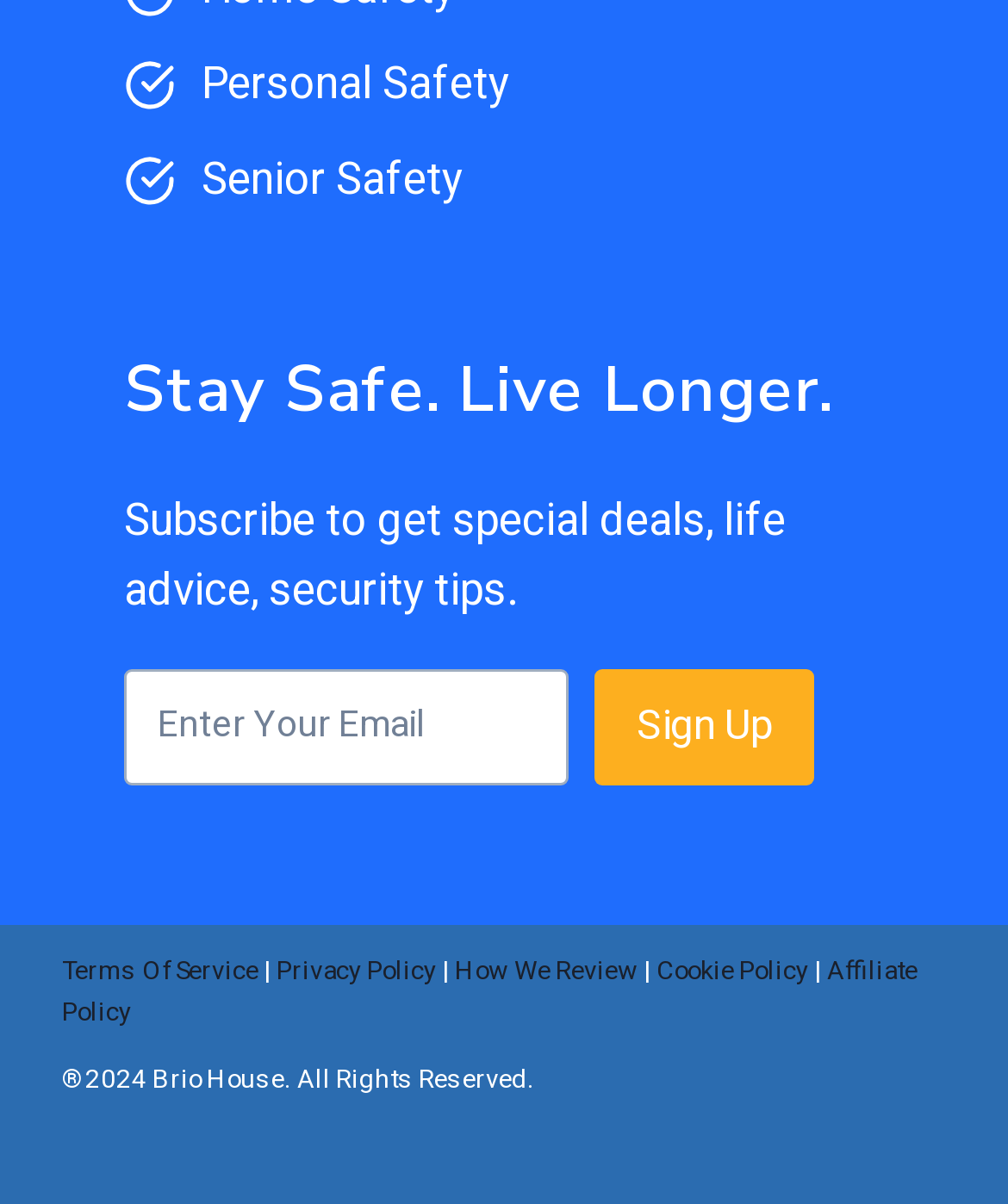What is the copyright year of Brio House? Using the information from the screenshot, answer with a single word or phrase.

2024